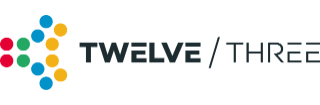What colors are used in the logo?
Observe the image and answer the question with a one-word or short phrase response.

Red, blue, and yellow